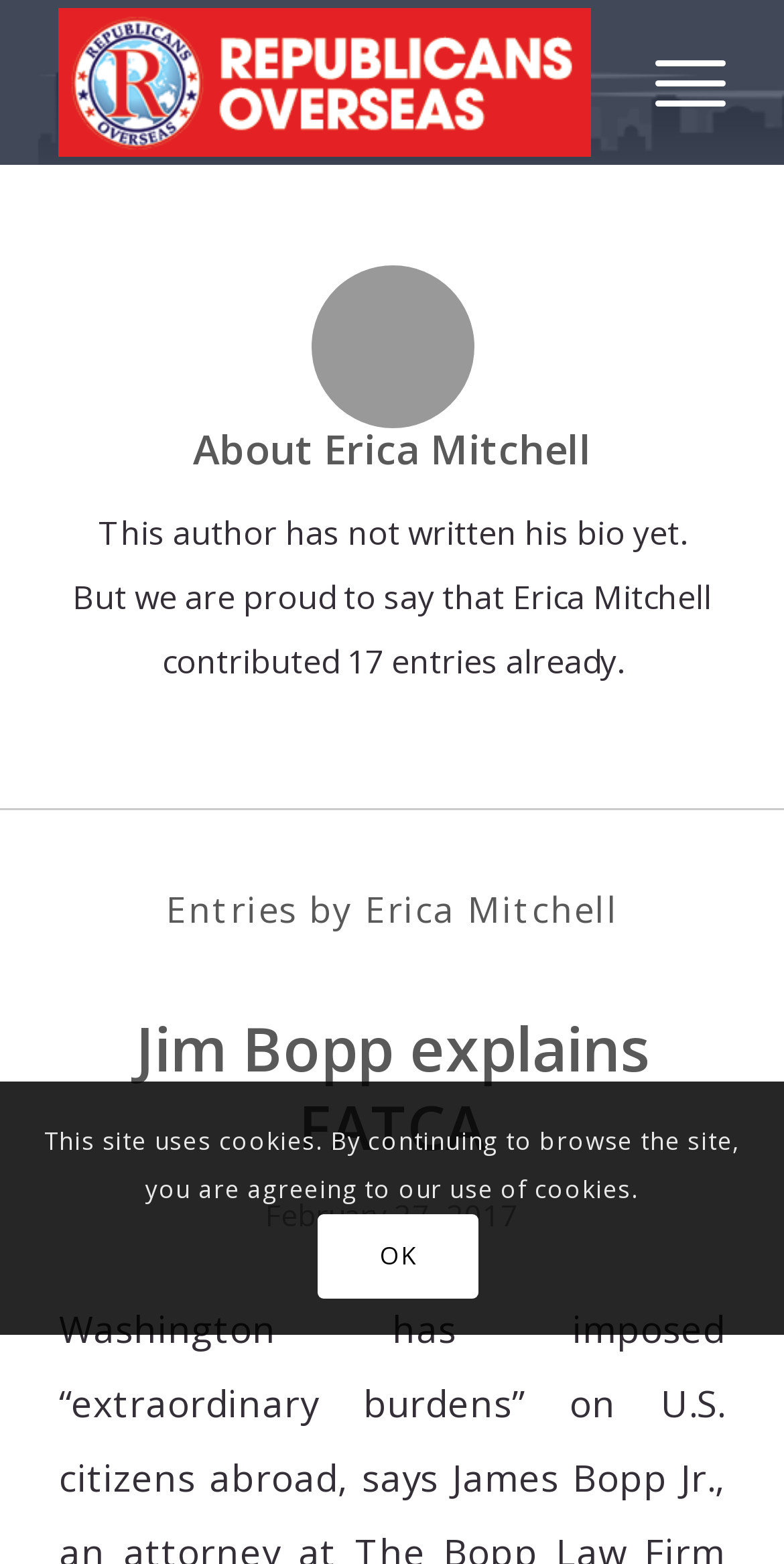Give an in-depth explanation of the webpage layout and content.

The webpage is about Erica Mitchell, a contributor to REPUBLICANS OVERSEAS. At the top left, there is a logo image with the text "REPUBLICANS OVERSEAS". To the right of the logo, there is a menu item labeled "Menu". Below the logo, there is a heading that reads "About Erica Mitchell". 

Under the "About Erica Mitchell" heading, there are four lines of text. The first line states that the author has not written their bio yet. The second line says "But we are proud to say that", and the third line completes the sentence with "Erica Mitchell". The fourth line mentions that Erica Mitchell has contributed 17 entries already.

Further down the page, there is a heading that reads "Entries by Erica Mitchell". Below this heading, there is a list of entries, with the first one being "Jim Bopp explains FATCA". This entry has a link to the article and a timestamp of "February 27, 2017". 

At the bottom of the page, there is a notification that the site uses cookies, and a button labeled "OK" to acknowledge this.